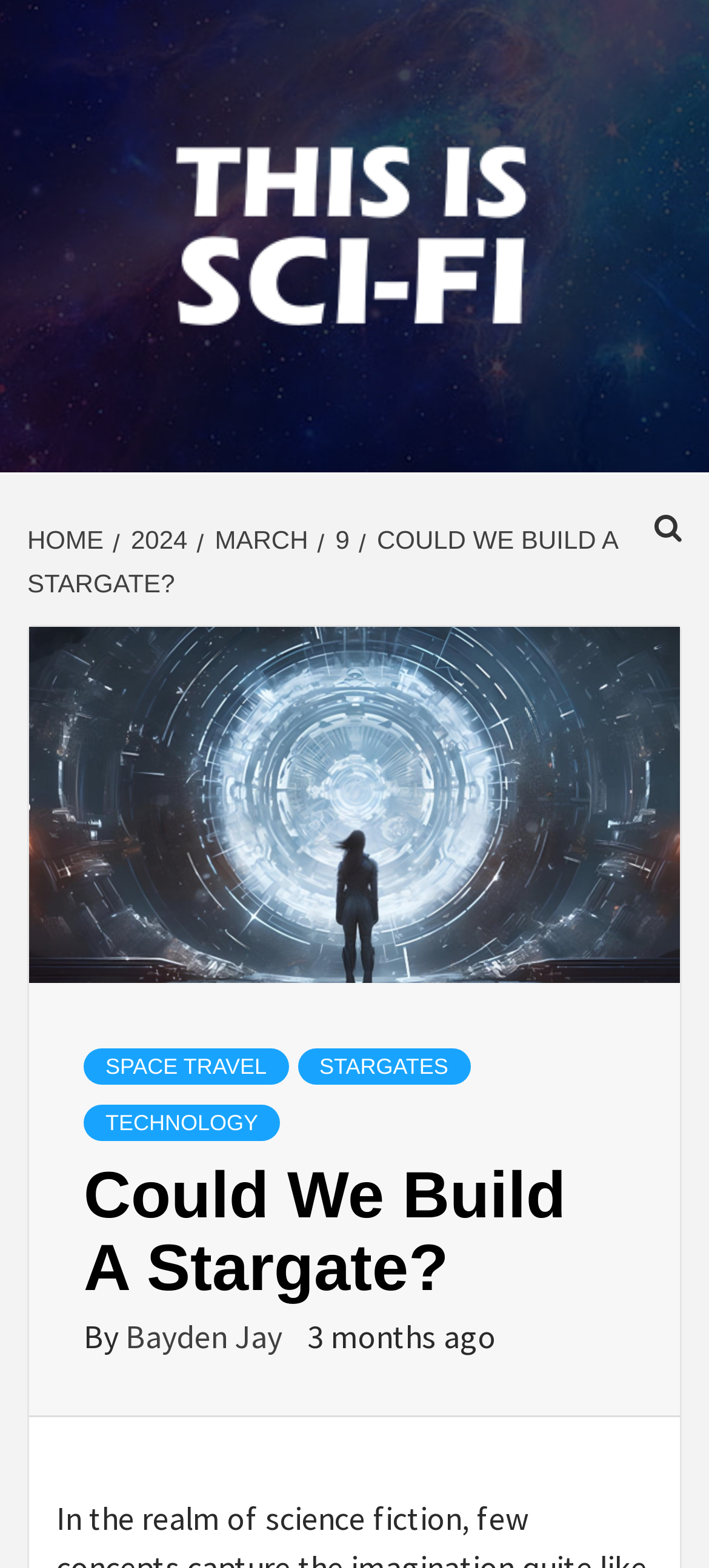Show the bounding box coordinates for the element that needs to be clicked to execute the following instruction: "go to homepage". Provide the coordinates in the form of four float numbers between 0 and 1, i.e., [left, top, right, bottom].

[0.038, 0.335, 0.159, 0.353]